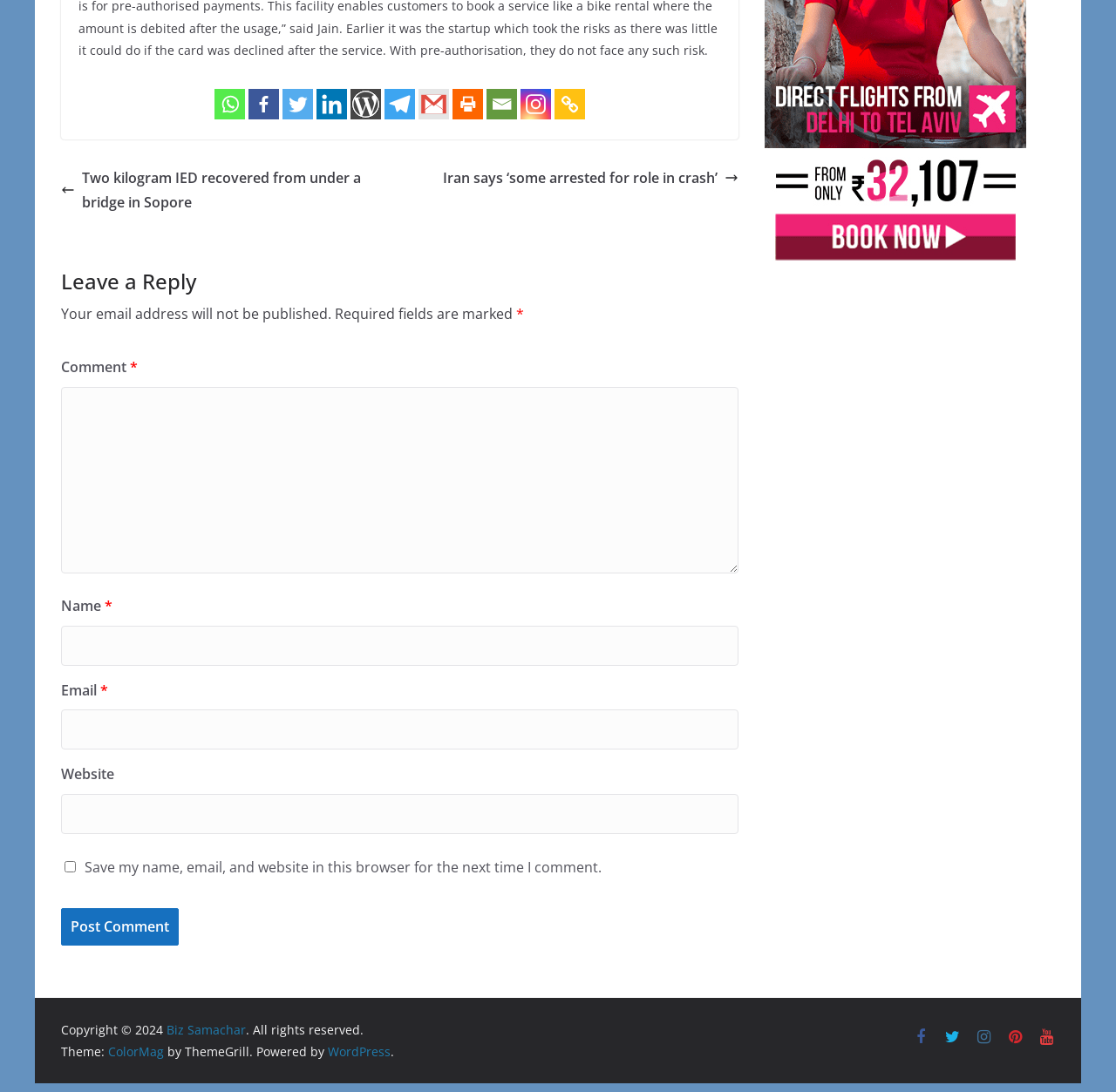Determine the bounding box coordinates of the section I need to click to execute the following instruction: "Type your comment in the 'Comment' field". Provide the coordinates as four float numbers between 0 and 1, i.e., [left, top, right, bottom].

[0.055, 0.354, 0.662, 0.525]